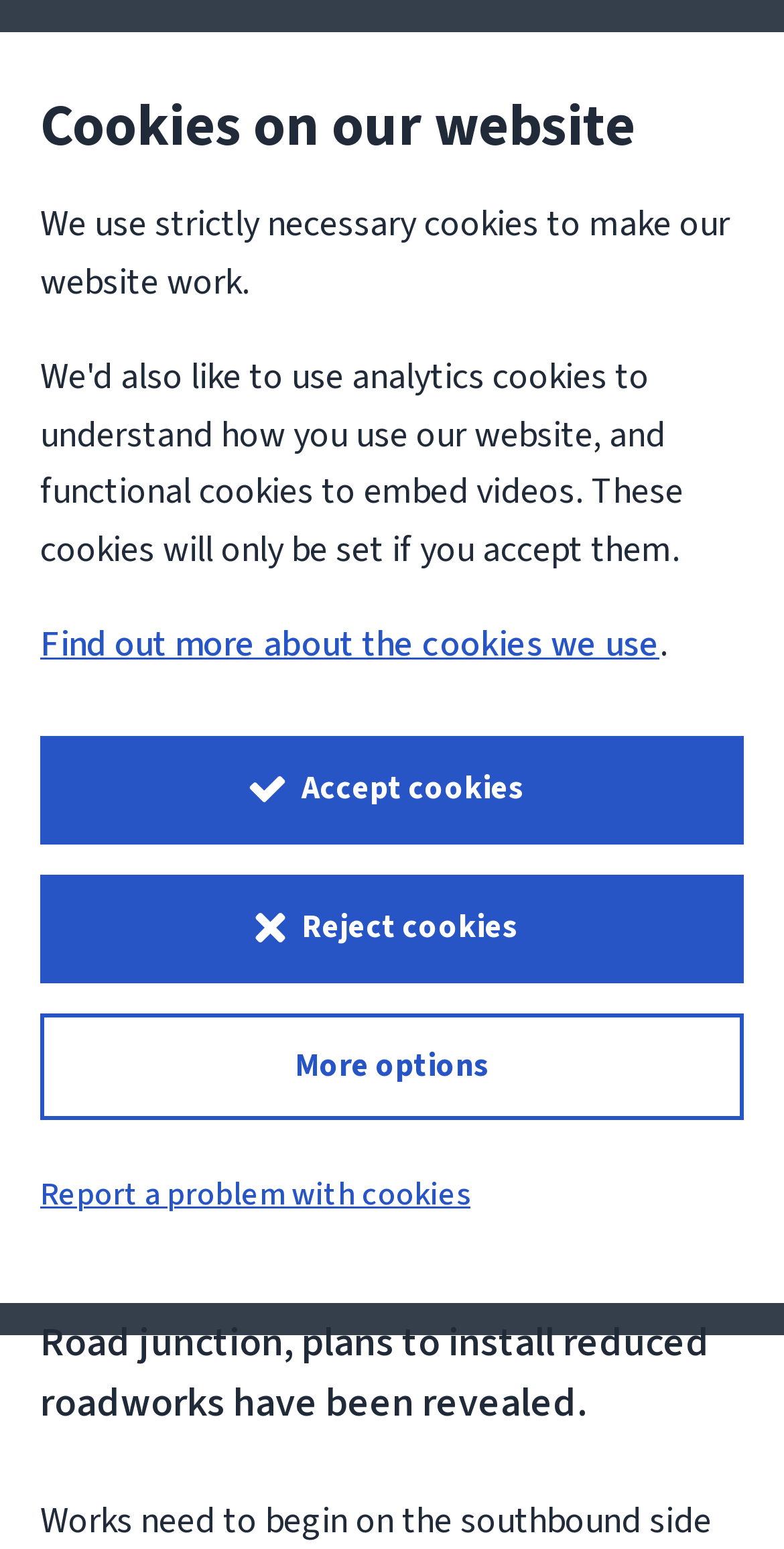Based on the image, please respond to the question with as much detail as possible:
What type of content is presented on this webpage?

The webpage's title, 'A249 Grovehurst Road Improvement Scheme roadworks update - News & Features - Kent County Council', suggests that the content on this webpage is related to news and features, specifically about the road improvement scheme at the A249 Grovehurst Road junction.